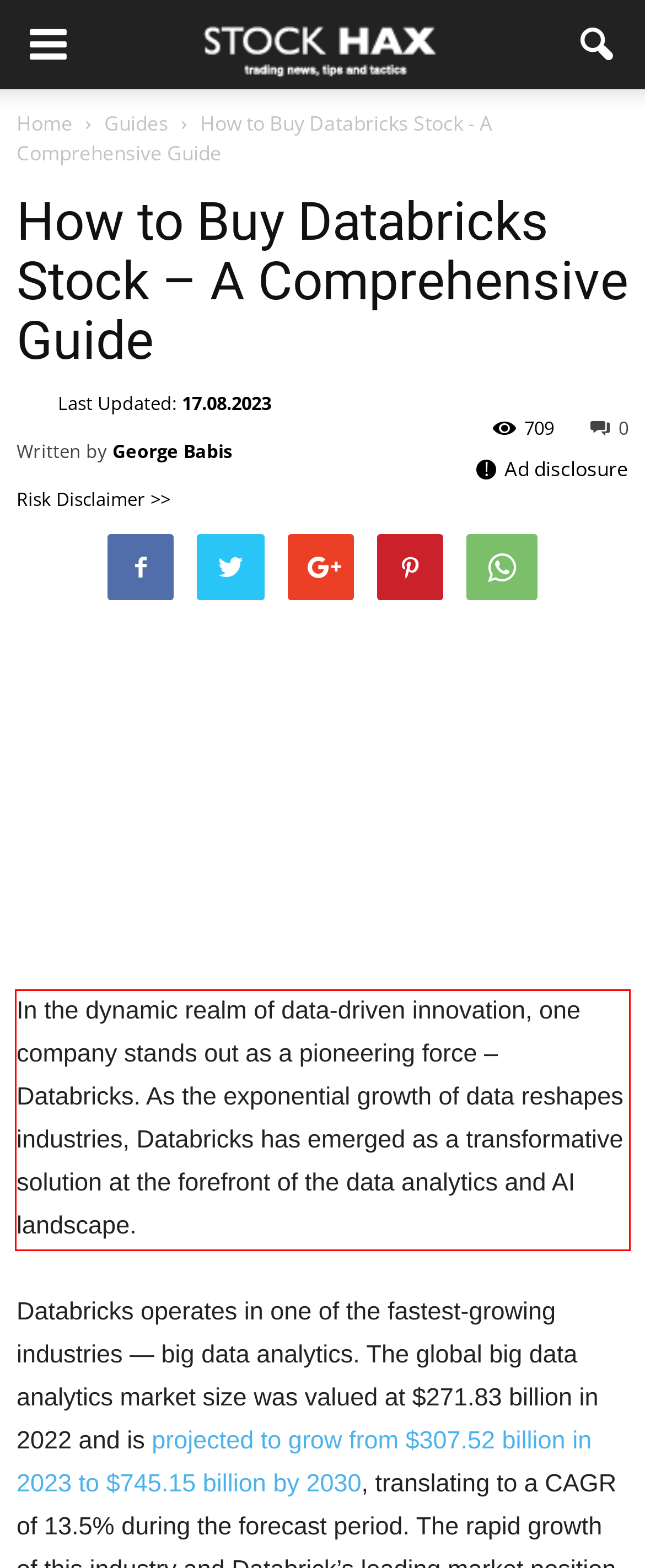Please identify and extract the text content from the UI element encased in a red bounding box on the provided webpage screenshot.

In the dynamic realm of data-driven innovation, one company stands out as a pioneering force – Databricks. As the exponential growth of data reshapes industries, Databricks has emerged as a transformative solution at the forefront of the data analytics and AI landscape.